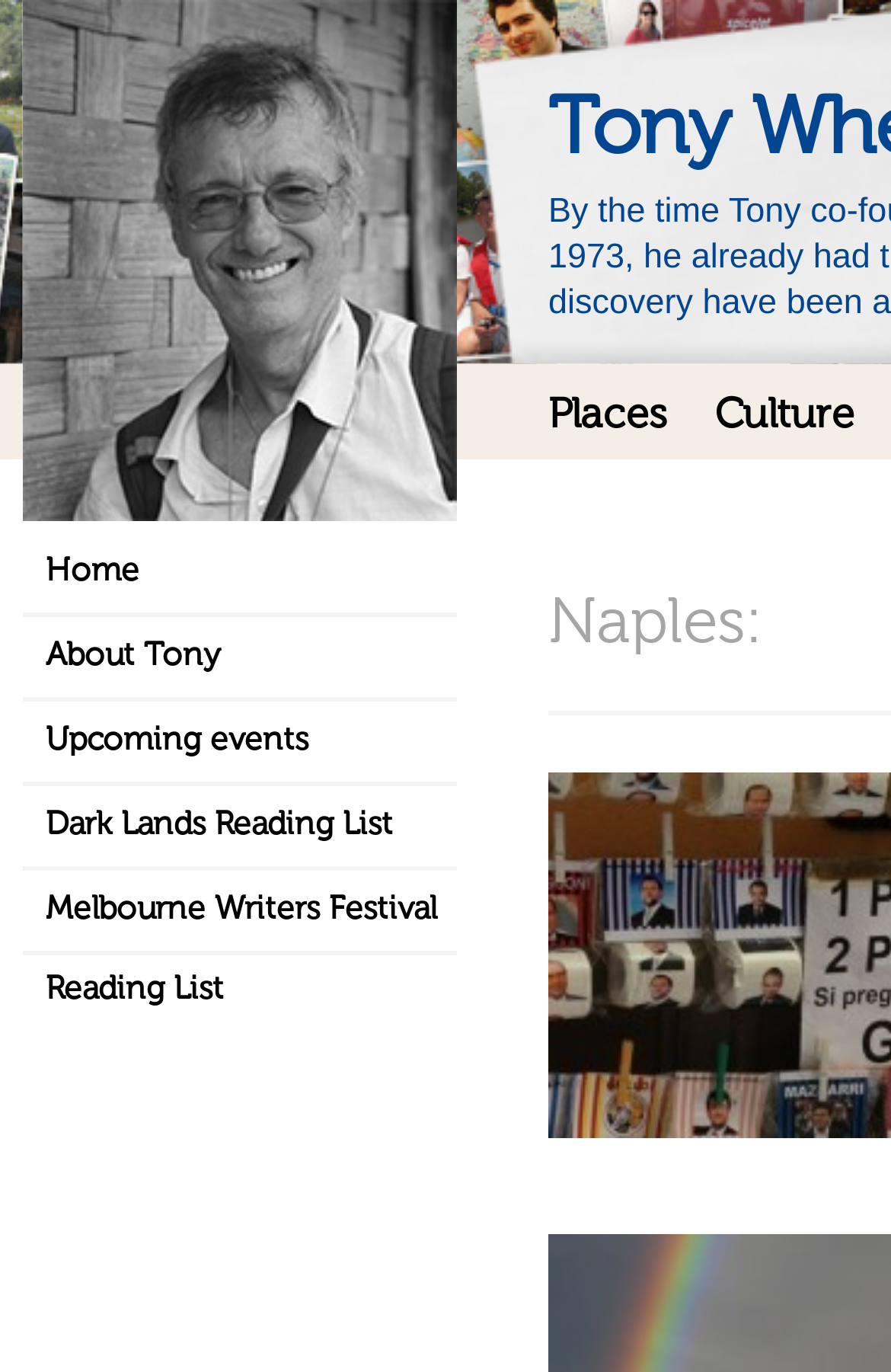Please determine the bounding box coordinates of the area that needs to be clicked to complete this task: 'view places'. The coordinates must be four float numbers between 0 and 1, formatted as [left, top, right, bottom].

[0.615, 0.288, 0.749, 0.331]